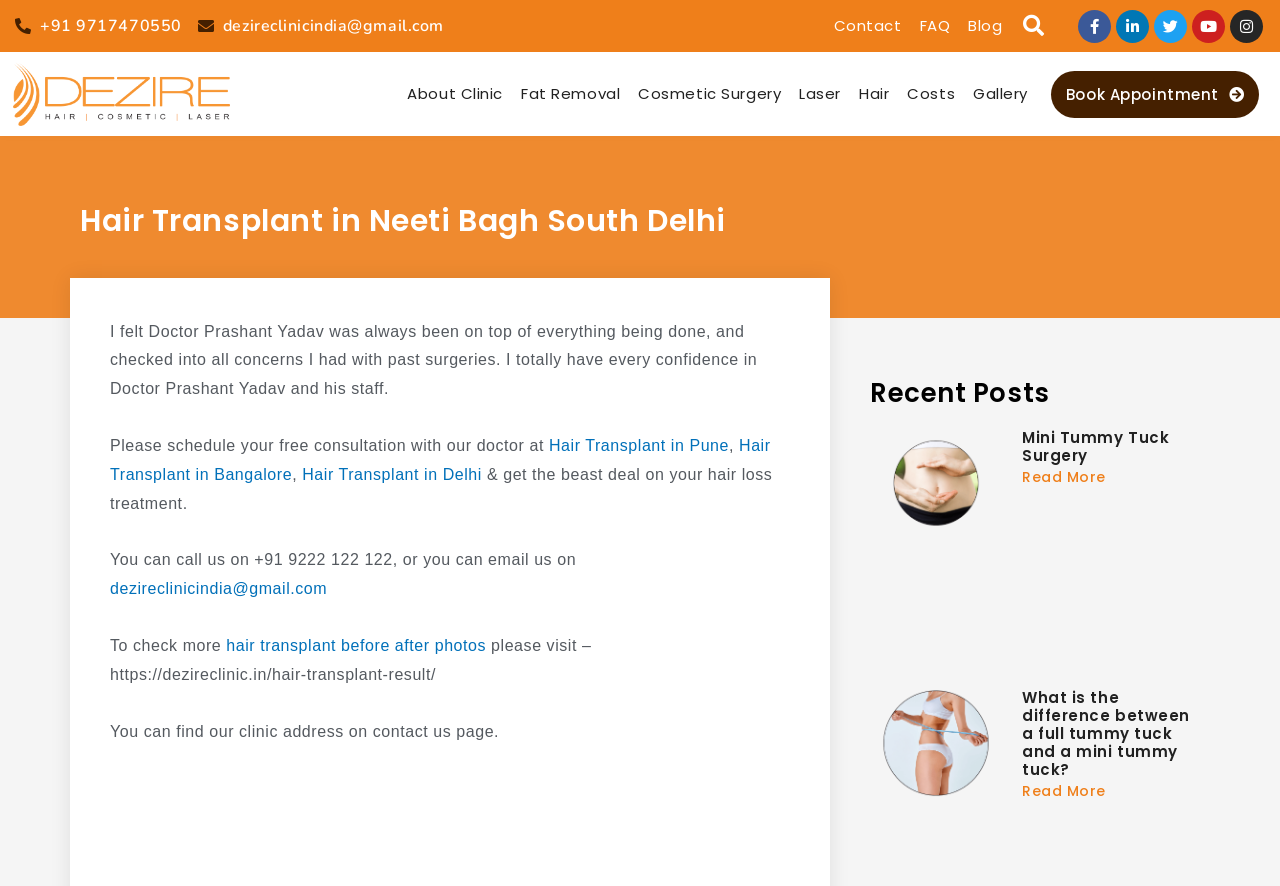What is the phone number to contact the clinic? From the image, respond with a single word or brief phrase.

+91 9717470550